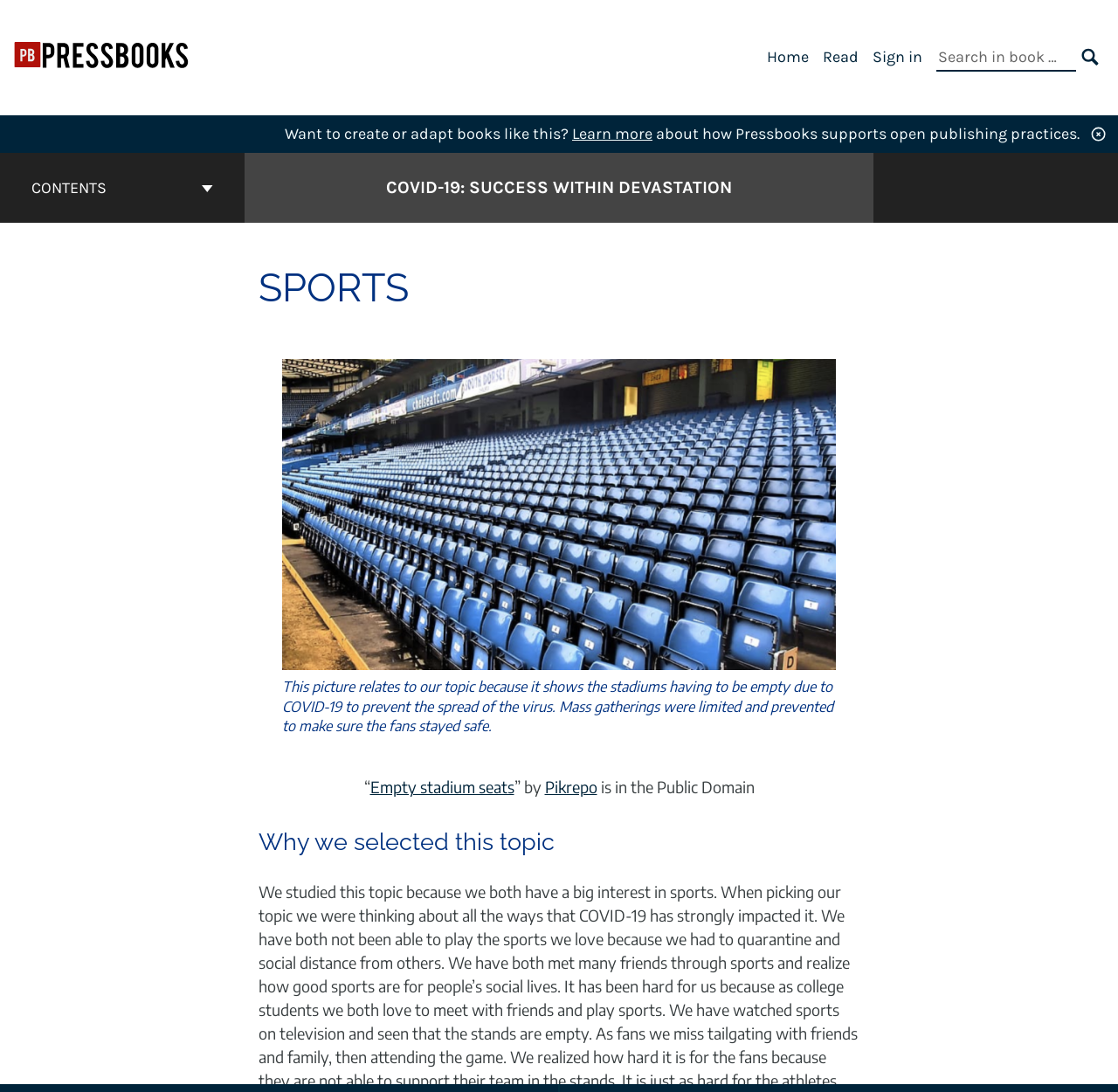What is the button at the bottom of the page for?
Based on the image, please offer an in-depth response to the question.

The question can be answered by looking at the button at the bottom of the page which has a text 'BACK TO TOP' which indicates that the button is for going back to the top of the page.